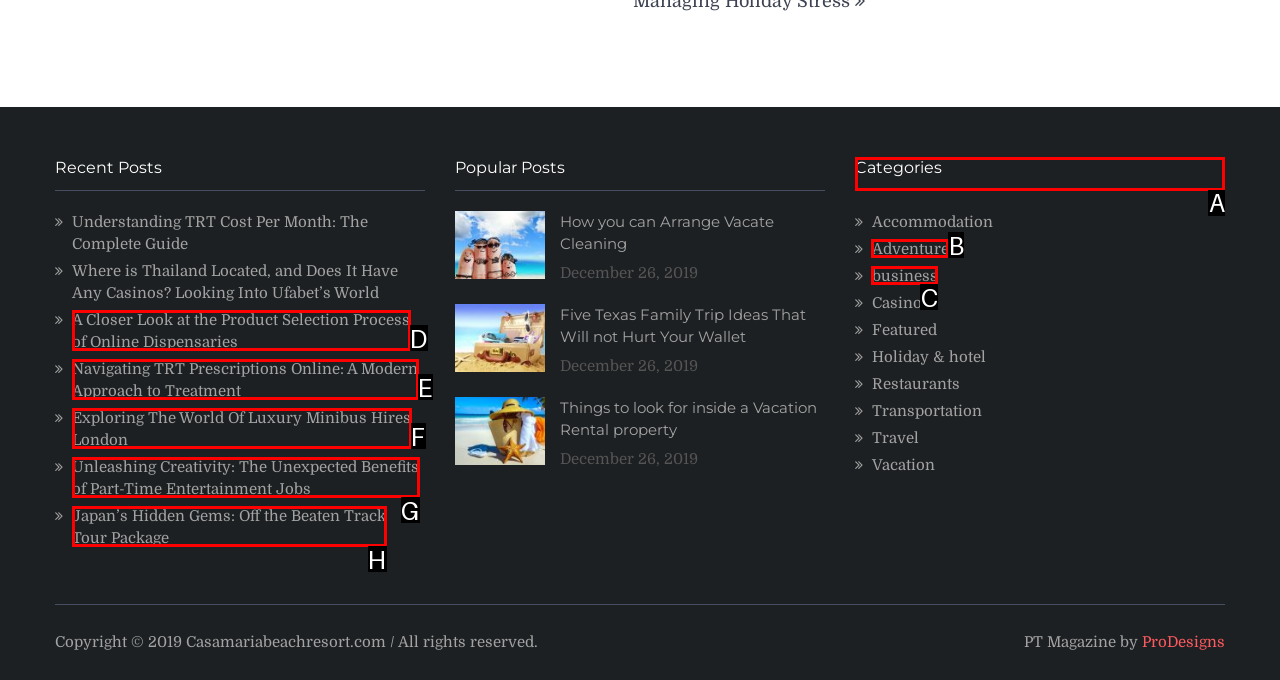Which option should you click on to fulfill this task: Explore 'Categories'? Answer with the letter of the correct choice.

A